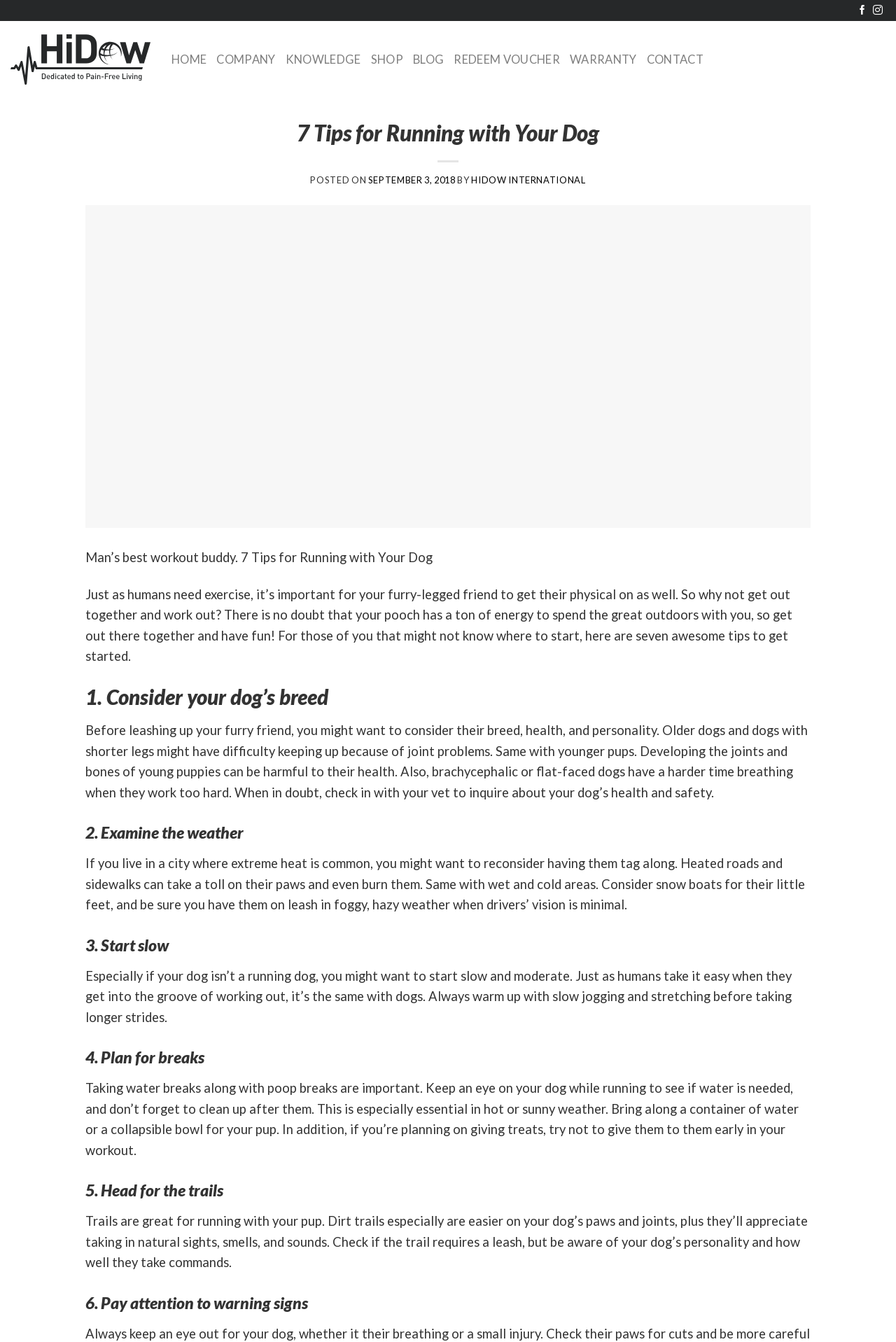Given the element description: "aria-describedby="slick-slide-control00"", predict the bounding box coordinates of the UI element it refers to, using four float numbers between 0 and 1, i.e., [left, top, right, bottom].

None